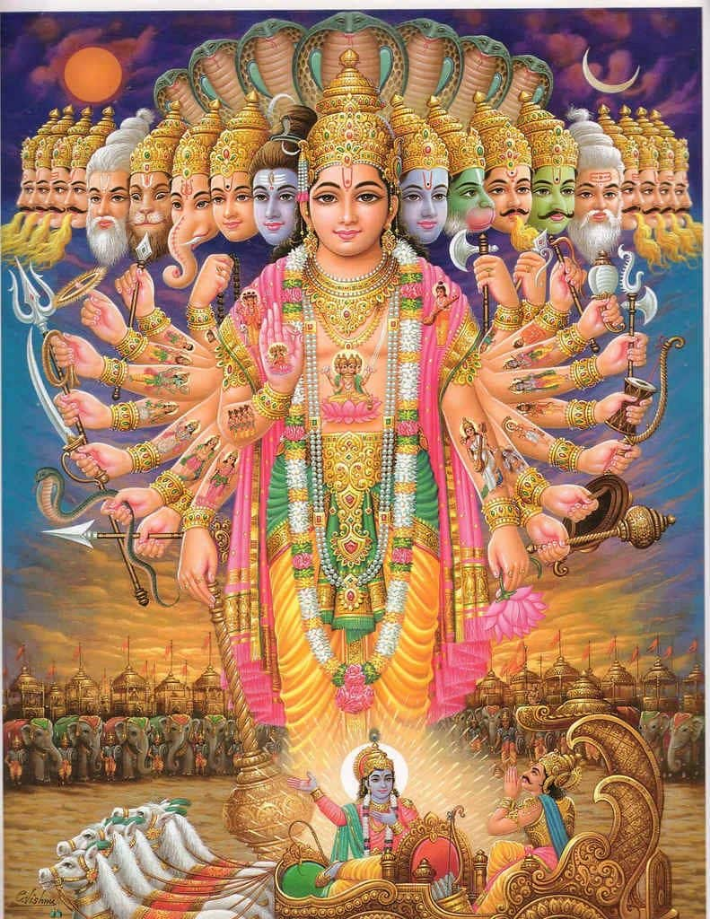Using details from the image, please answer the following question comprehensively:
What is the significance of the celestial background in the artwork?

The caption describes the celestial background as being adorned with vibrant colors, evoking a sense of divinity and power, which suggests that the background is meant to convey the grandeur and majesty of Lord Vishnu.